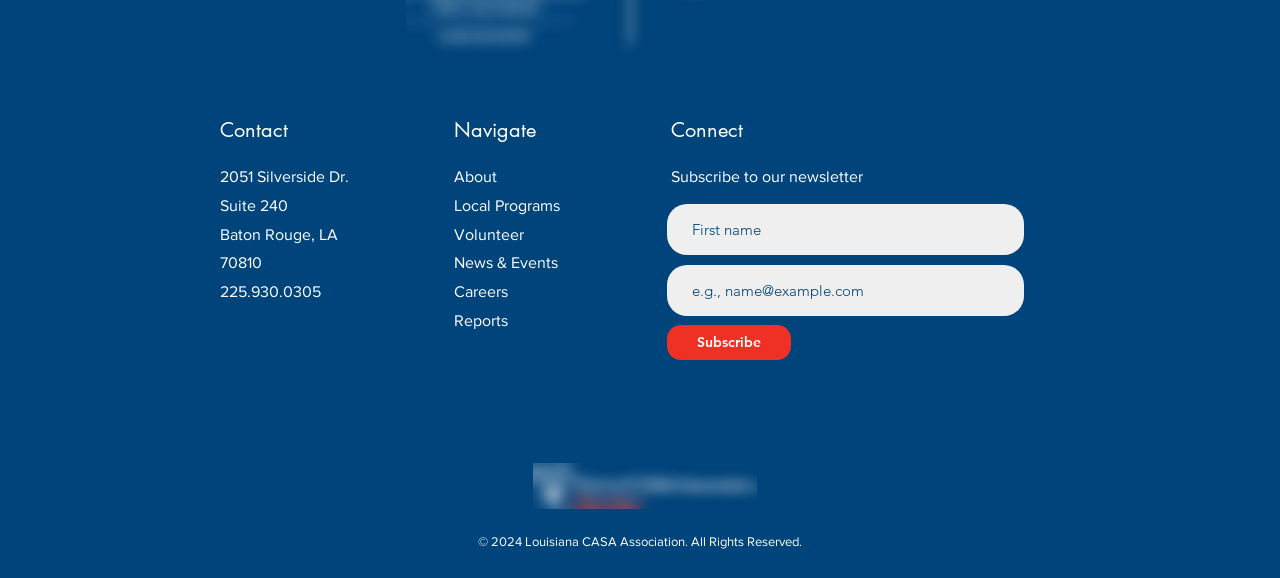Find the bounding box coordinates for the area you need to click to carry out the instruction: "Click the About link". The coordinates should be four float numbers between 0 and 1, indicated as [left, top, right, bottom].

[0.355, 0.291, 0.388, 0.32]